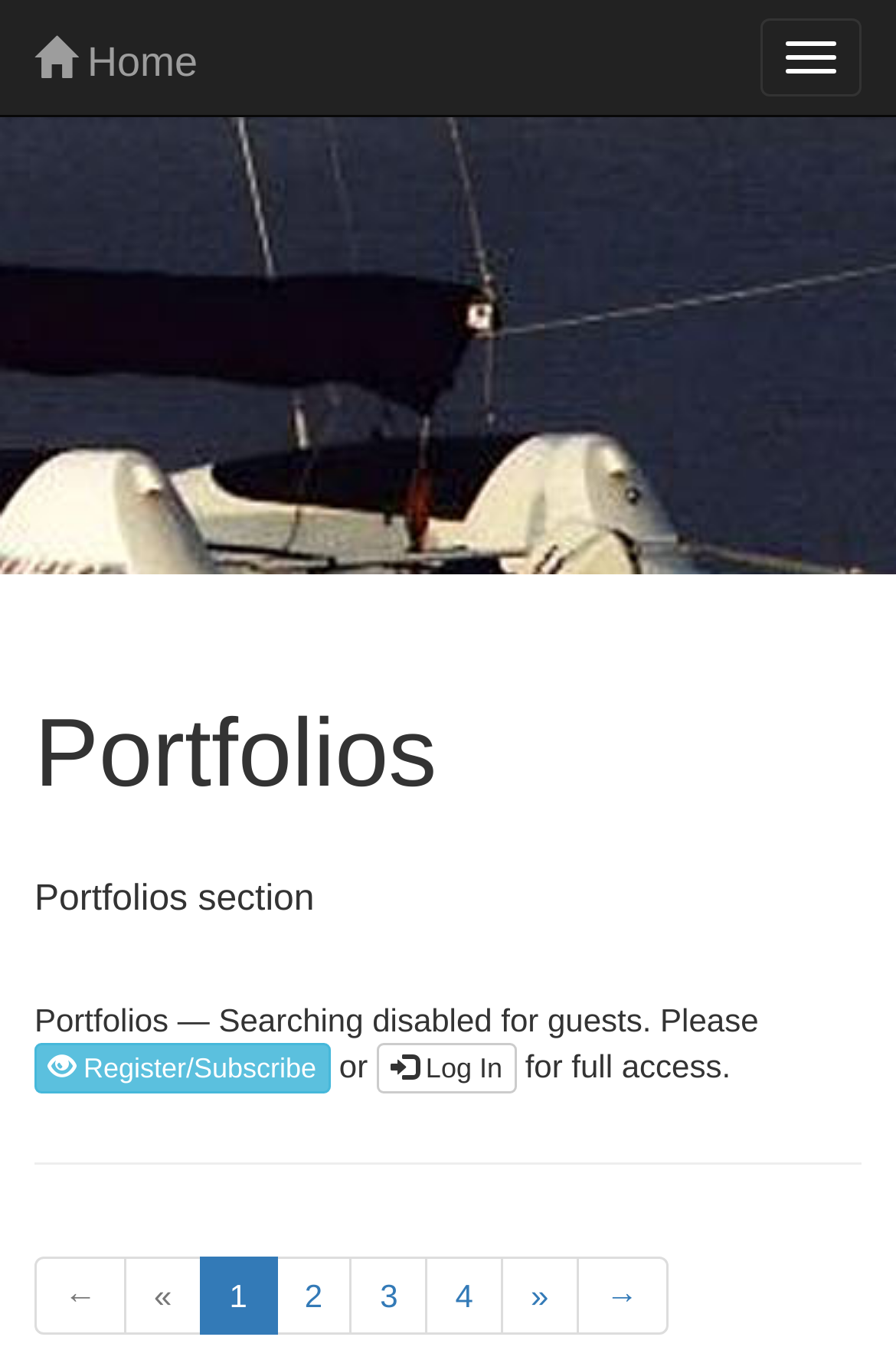What is required to access full portfolios?
Answer the question with just one word or phrase using the image.

Registration or login